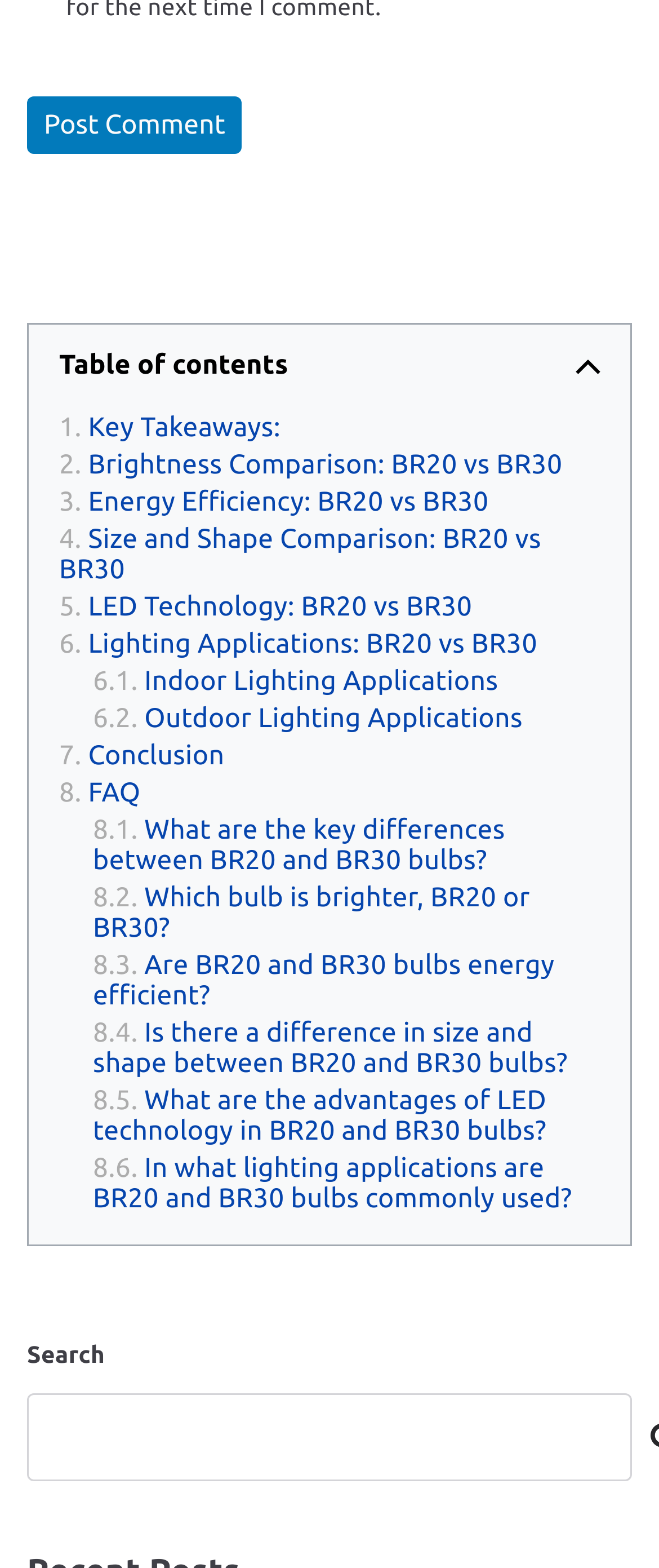Please indicate the bounding box coordinates of the element's region to be clicked to achieve the instruction: "Go to September 11". Provide the coordinates as four float numbers between 0 and 1, i.e., [left, top, right, bottom].

None